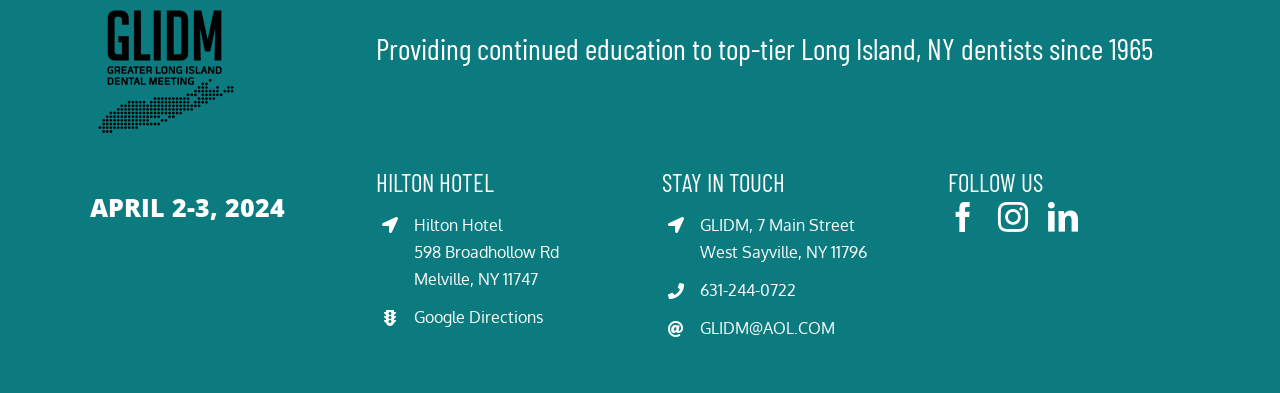What is the phone number of GLIDM? From the image, respond with a single word or brief phrase.

631-244-0722